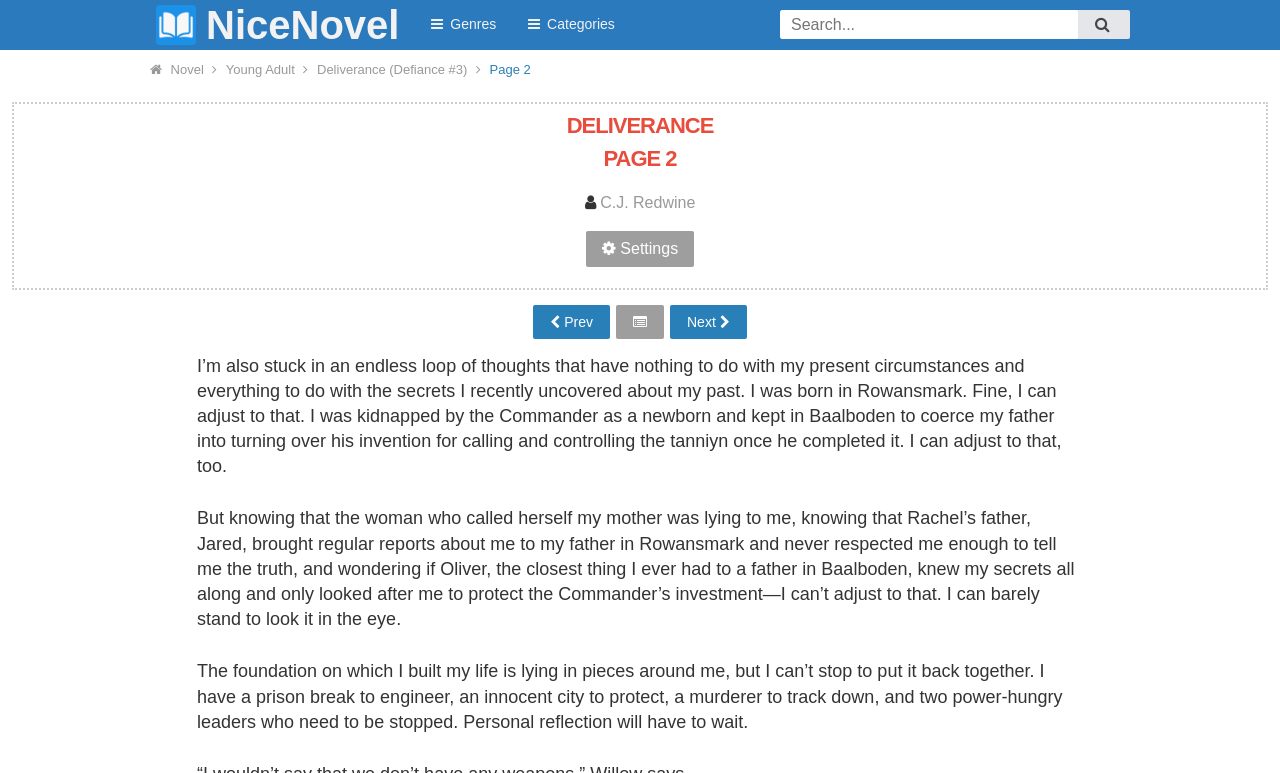Please locate and generate the primary heading on this webpage.

DELIVERANCE
PAGE 2